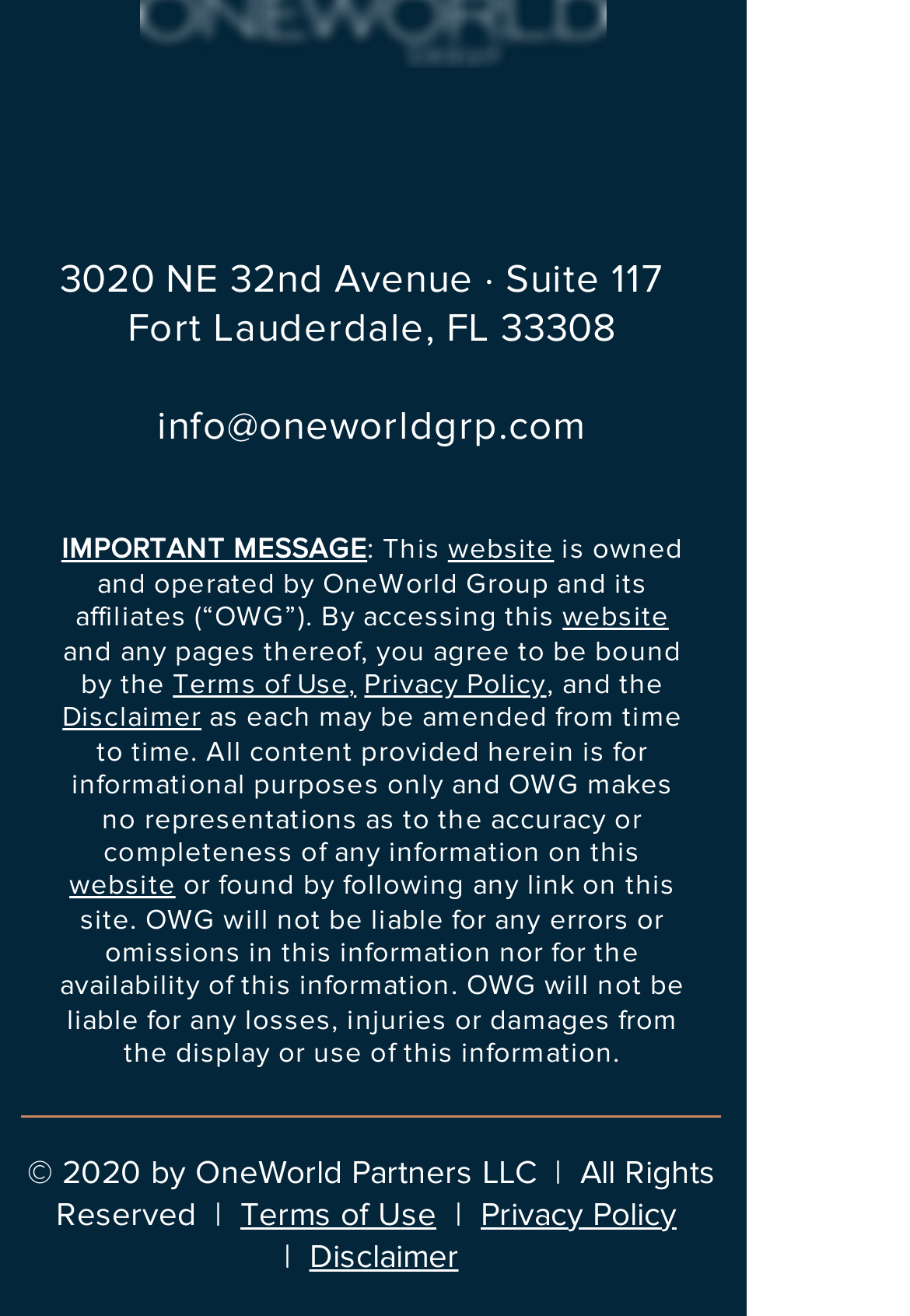Answer the question using only a single word or phrase: 
What is the email address of OneWorld Group?

info@oneworldgrp.com